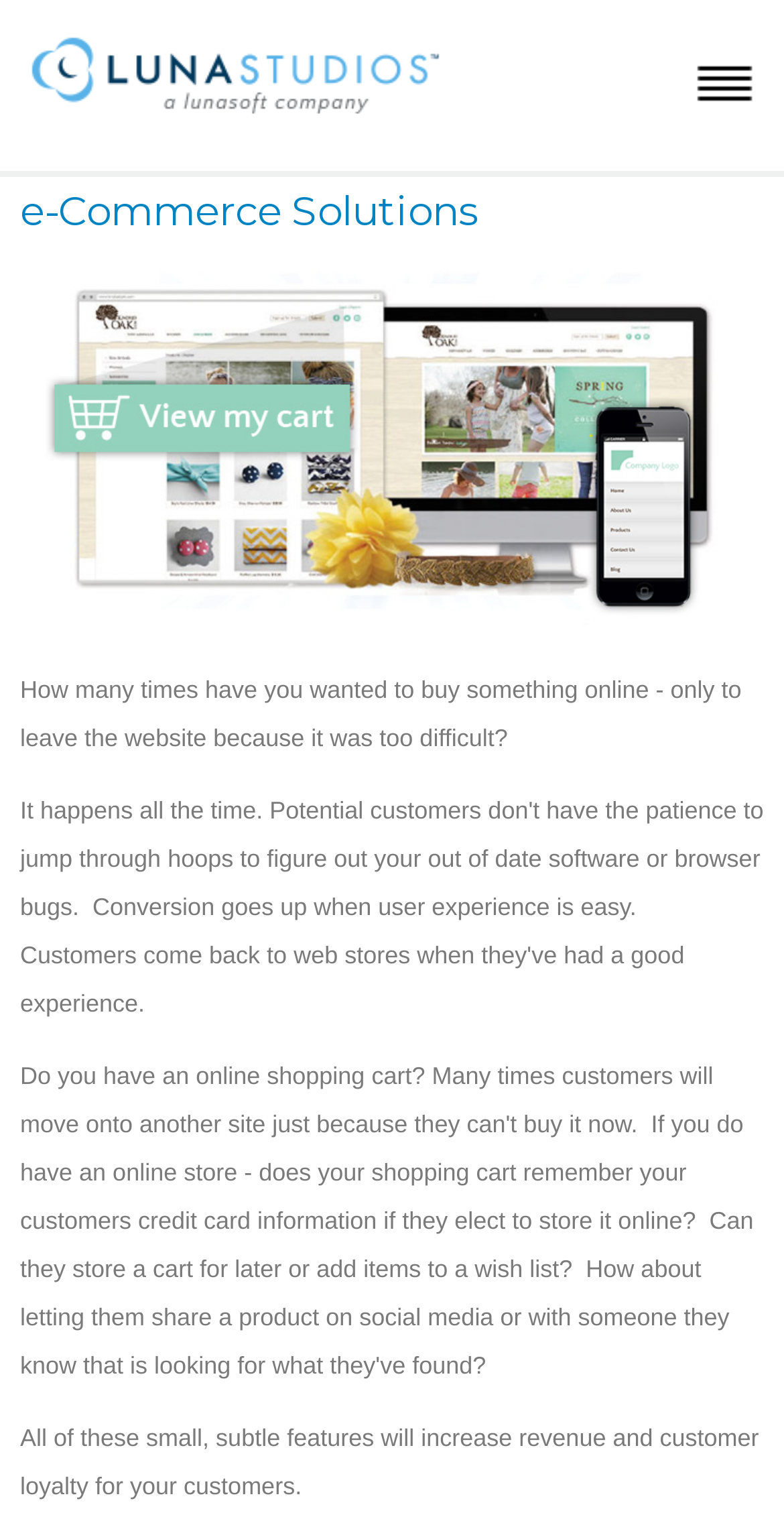Offer a thorough description of the webpage.

The webpage is about Utah ecommerce solutions, offering instant online stores and shopping cart websites. At the top left corner, there is a logo of LunaStudios, which is a clickable link. To the right of the logo, there is another clickable link with an image of list lines. 

Below the logo, there is a heading that reads "e-Commerce Solutions" in a prominent position, spanning almost the entire width of the page. Underneath the heading, there is a large image related to ecommerce solutions, taking up a significant portion of the page. 

Following the image, there is a paragraph of text that starts with a question, "How many times have you wanted to buy something online - only to leave the website because it was too difficult?" This text is positioned below the image and spans about 90% of the page width. 

Further down, there is another paragraph of text that reads, "All of these small, subtle features will increase revenue and customer loyalty for your customers." This text is positioned at the bottom of the page, also spanning about 90% of the page width.